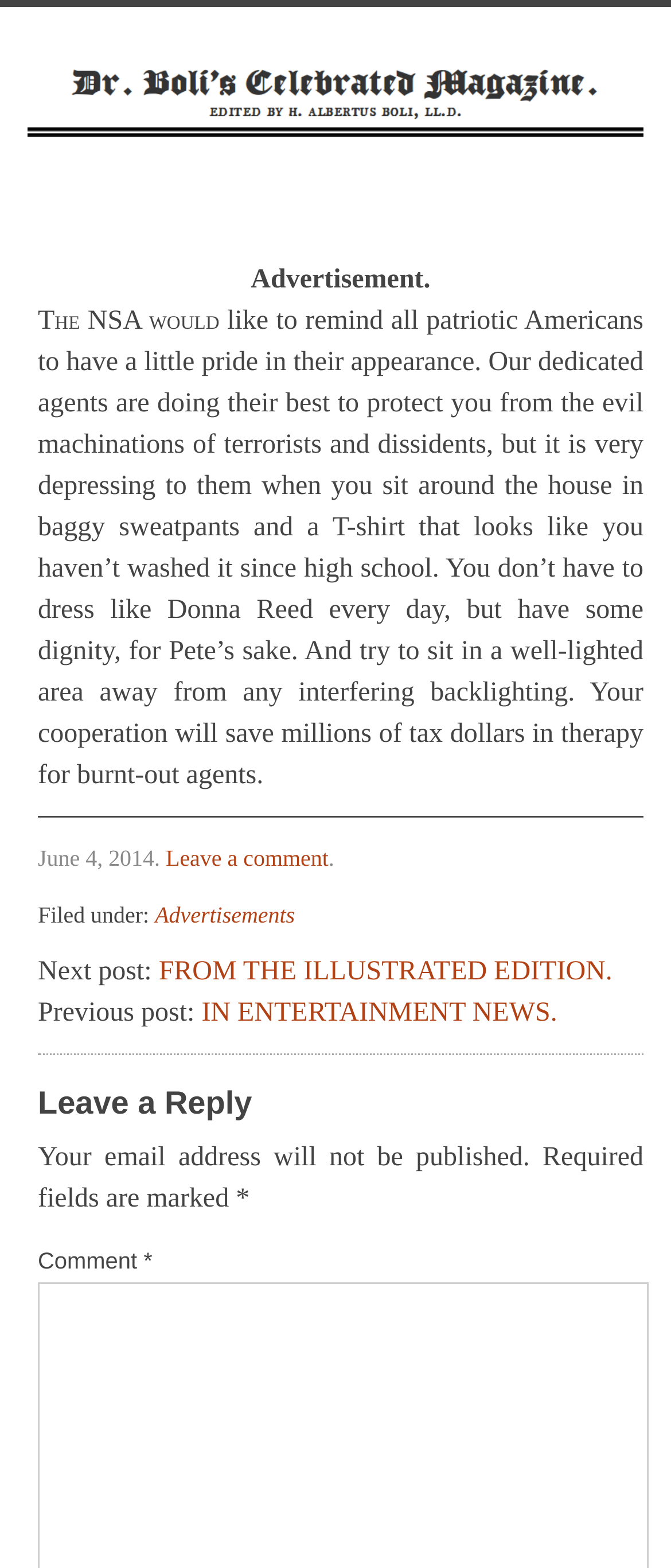Provide a brief response to the question below using one word or phrase:
What is the category of the current post?

Advertisements